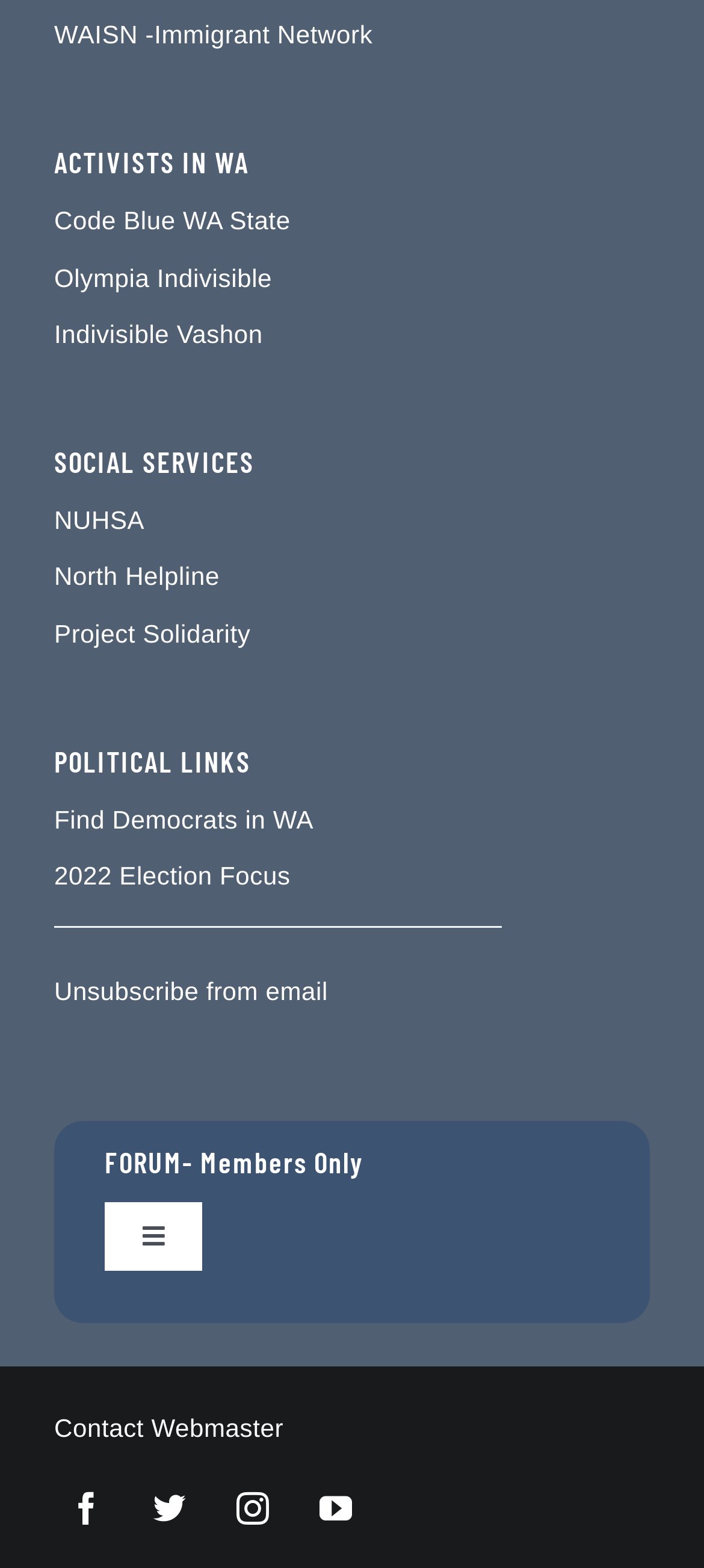Respond with a single word or phrase for the following question: 
What is the last link in the SOCIAL SERVICES section?

Project Solidarity